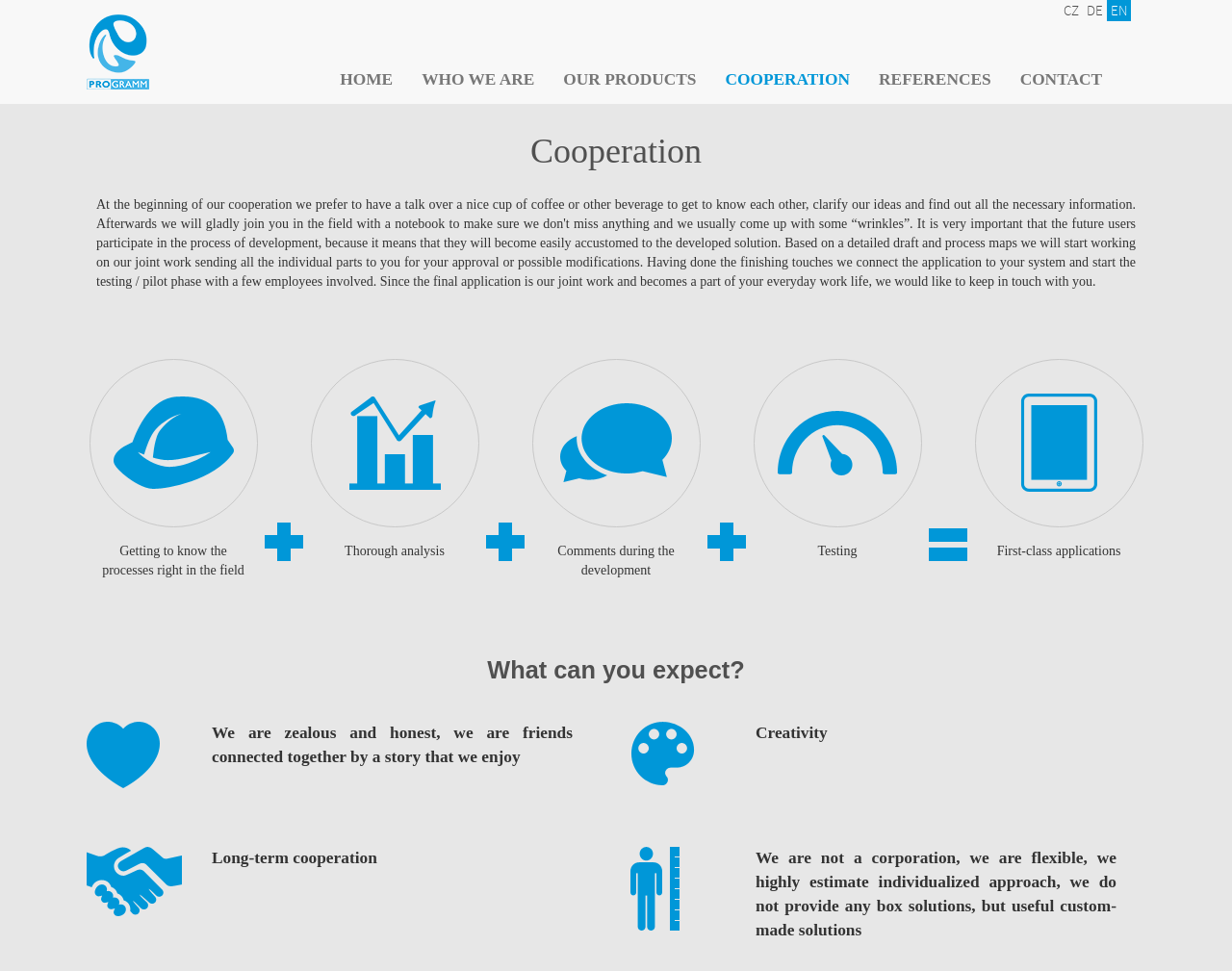Please identify the bounding box coordinates of where to click in order to follow the instruction: "Go to HOME page".

[0.264, 0.057, 0.331, 0.107]